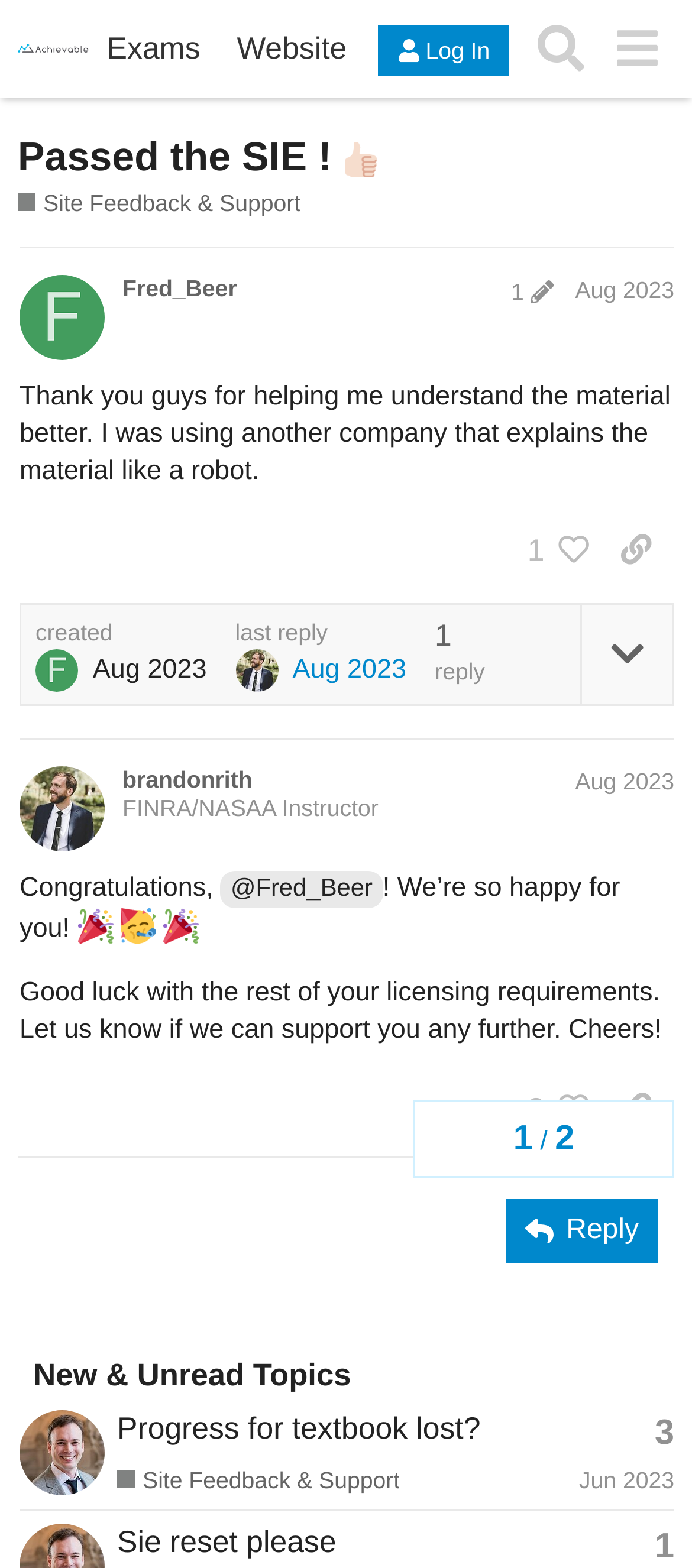Using the information shown in the image, answer the question with as much detail as possible: What is the name of the user who created the first post?

I looked at the first post and found the link with the text 'Fred_Beer' which is likely the username of the person who created the post.